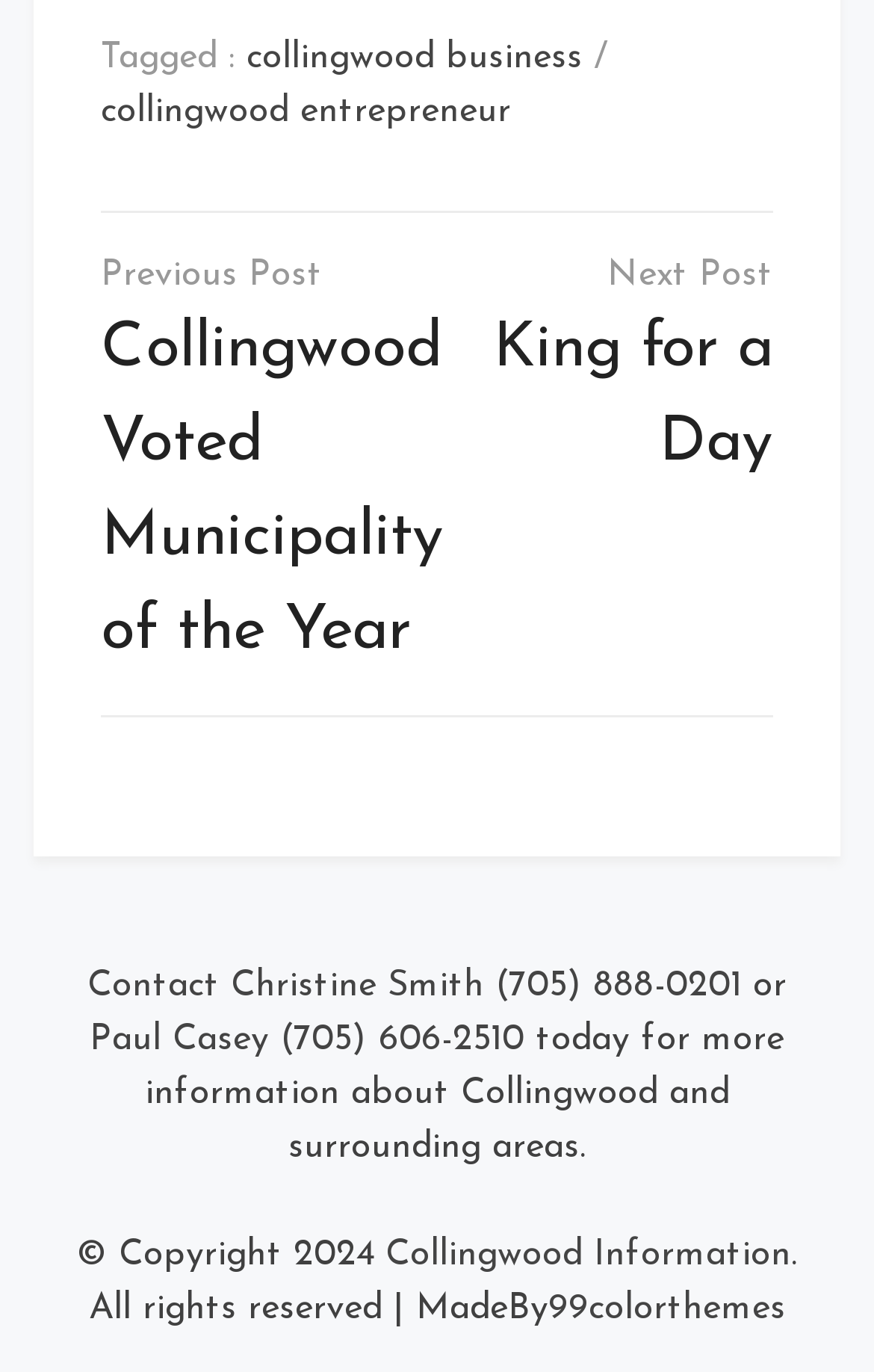Show the bounding box coordinates of the element that should be clicked to complete the task: "Click on 'Collingwood business'".

[0.282, 0.03, 0.667, 0.056]